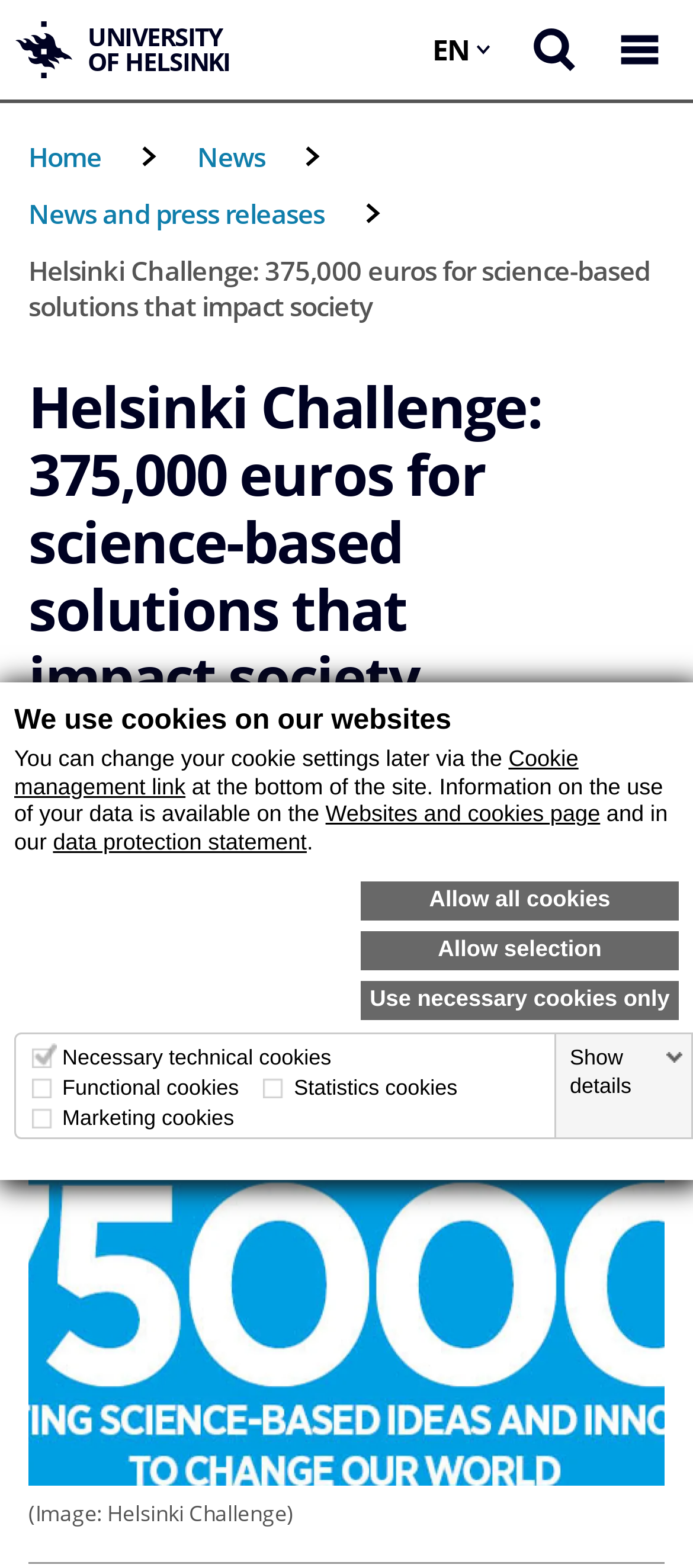Illustrate the webpage with a detailed description.

The webpage is about the Helsinki Challenge, a science-based idea competition and accelerator program. At the top of the page, there is a dialog box with a heading "We use cookies on our websites" and a description about the use of cookies. Below this dialog box, there are three links: "Allow all cookies", "Allow selection", and "Use necessary cookies only". 

To the left of the dialog box, there is a link "Skip to main content" at the very top of the page. Below this link, there is a link "UNIVERSITY OF HELSINKI" and a button "Open language menu" with the text "EN" next to it. To the right of the language menu, there is a button "Open search form" and another button "Open mobile menu".

Below the dialog box and the top navigation menu, there is a breadcrumb navigation menu with links to "Home", "News", "News and press releases", and the current page "Helsinki Challenge: 375,000 euros for science-based solutions that impact society". 

The main content of the page starts with a heading "Helsinki Challenge: 375,000 euros for science-based solutions that impact society" followed by a paragraph of text describing the Helsinki Challenge program. Below this text, there is an image with a caption "(Image: Helsinki Challenge)".